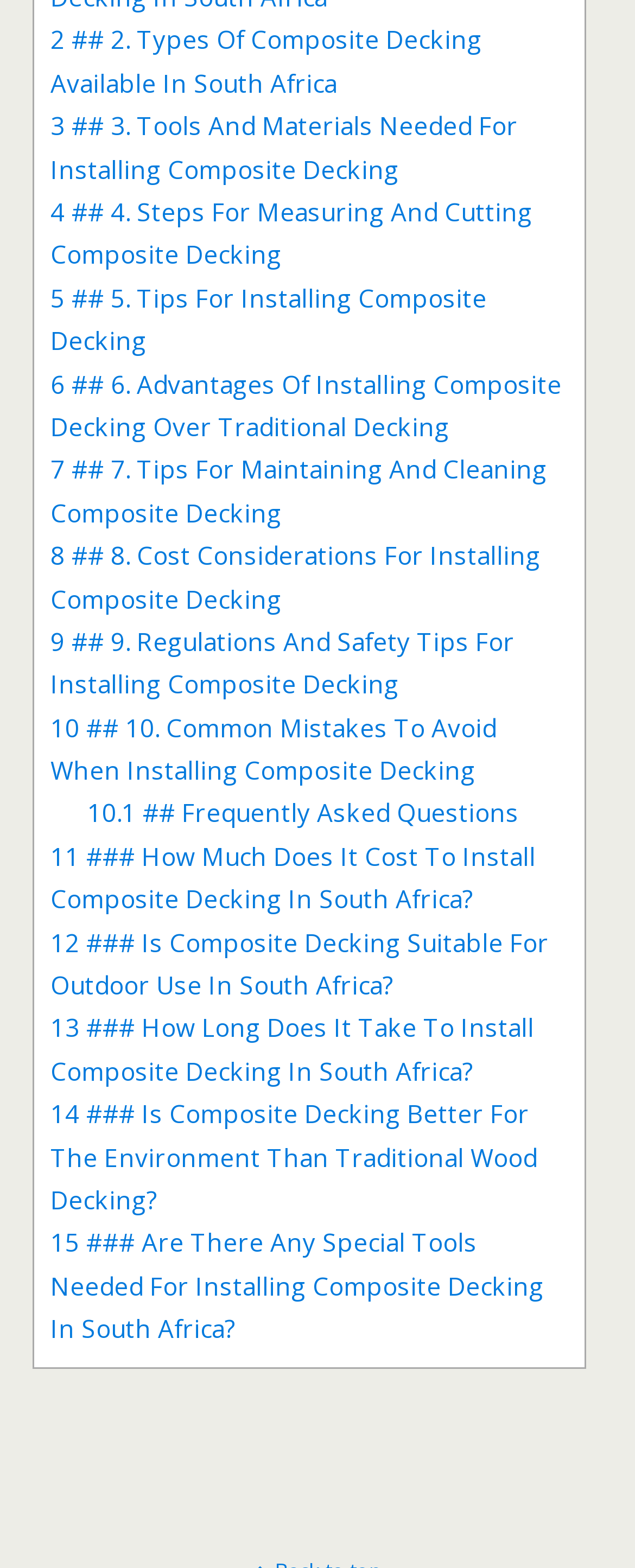Please respond to the question with a concise word or phrase:
How many sections are there in the guide?

15